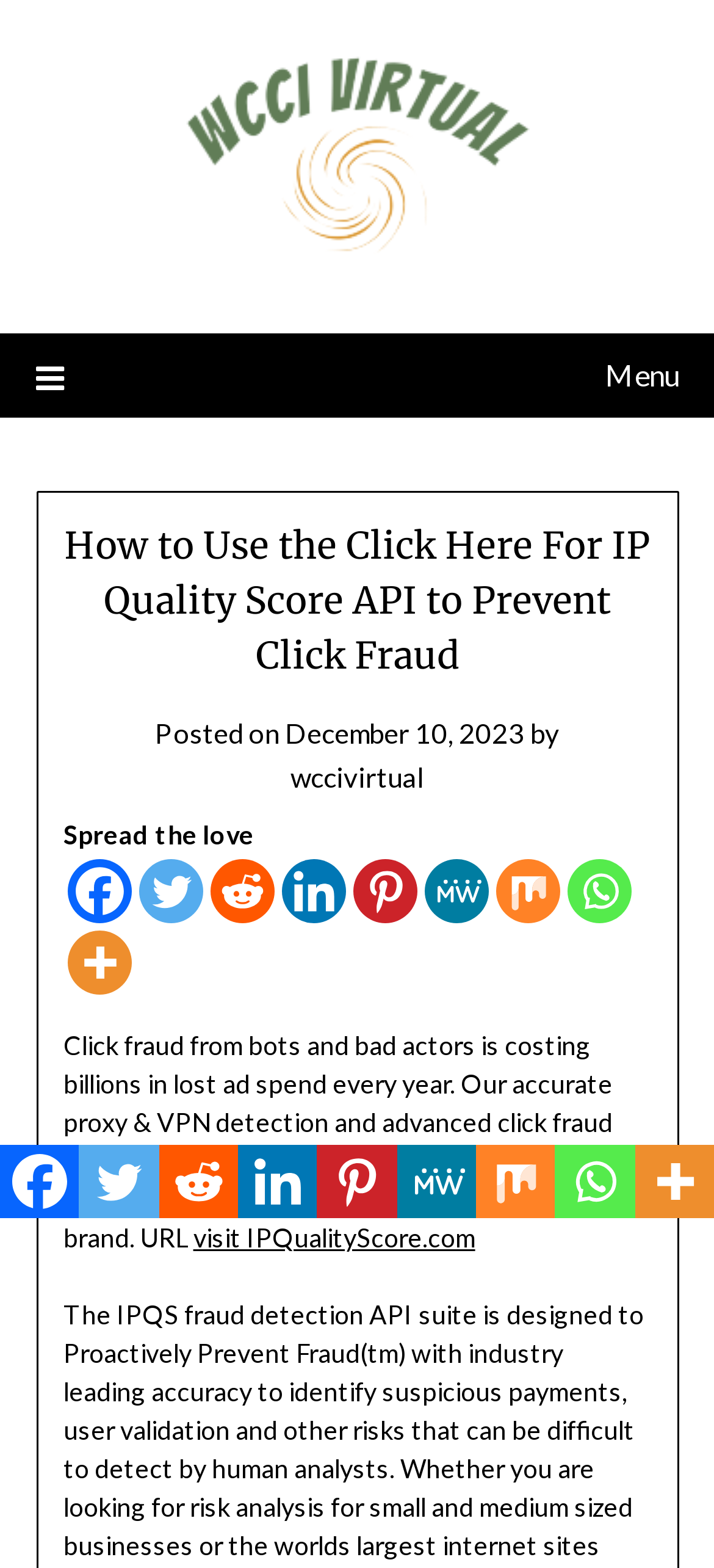Locate the bounding box coordinates of the clickable region necessary to complete the following instruction: "Click on WCCI Virtual". Provide the coordinates in the format of four float numbers between 0 and 1, i.e., [left, top, right, bottom].

[0.254, 0.035, 0.746, 0.169]